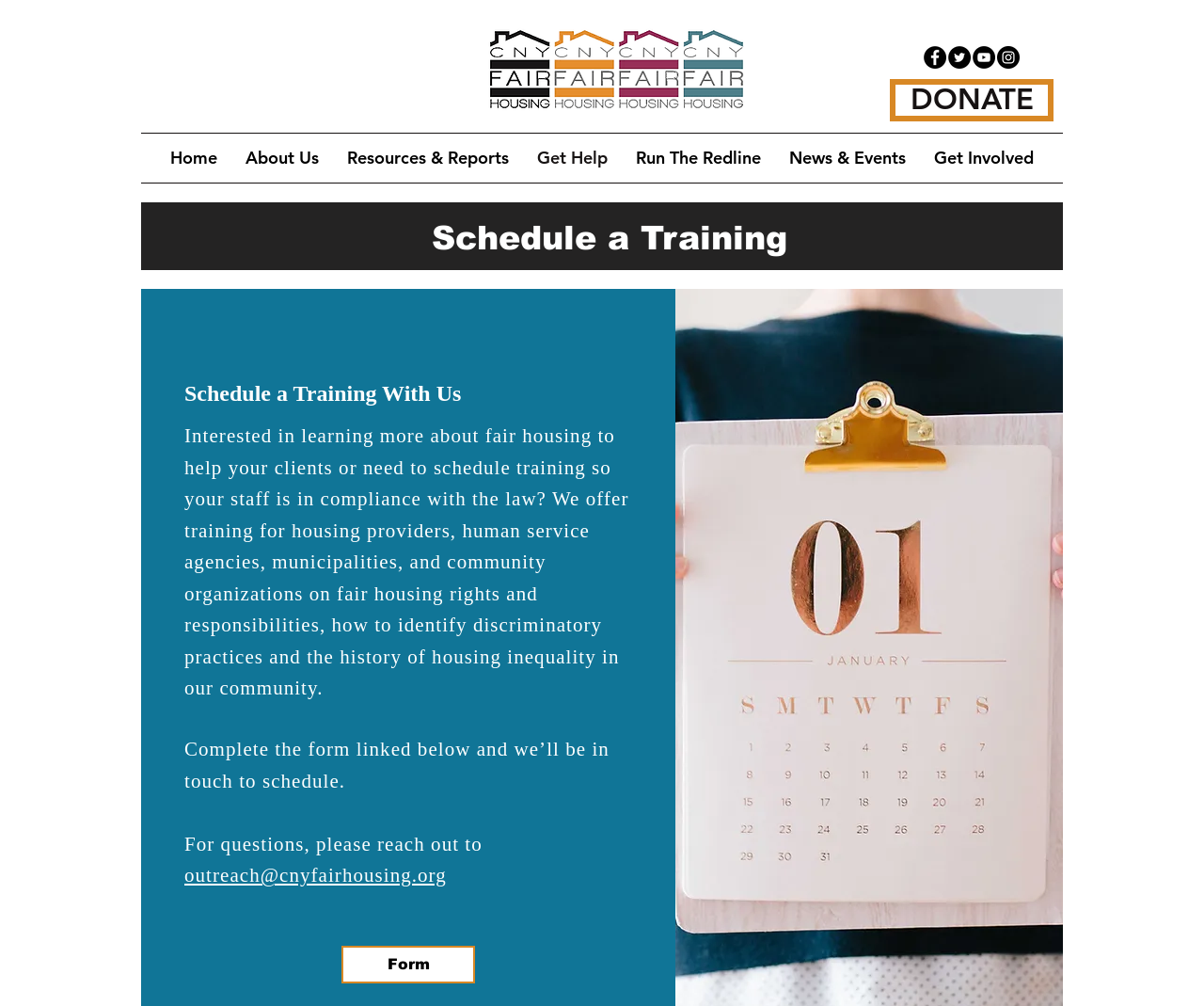Can you find the bounding box coordinates of the area I should click to execute the following instruction: "Click the Facebook link"?

[0.767, 0.046, 0.786, 0.068]